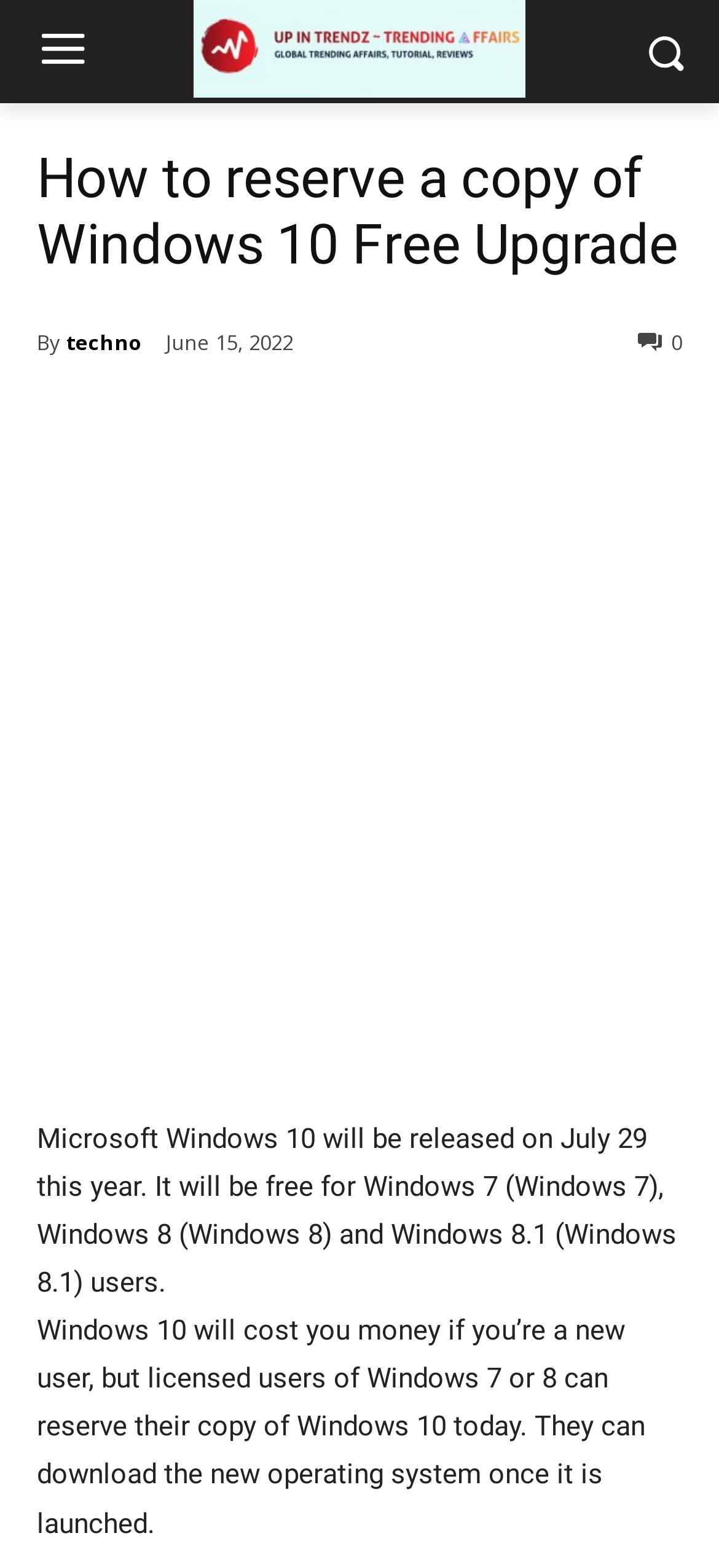Kindly determine the bounding box coordinates of the area that needs to be clicked to fulfill this instruction: "Click the link to techno".

[0.092, 0.2, 0.197, 0.236]